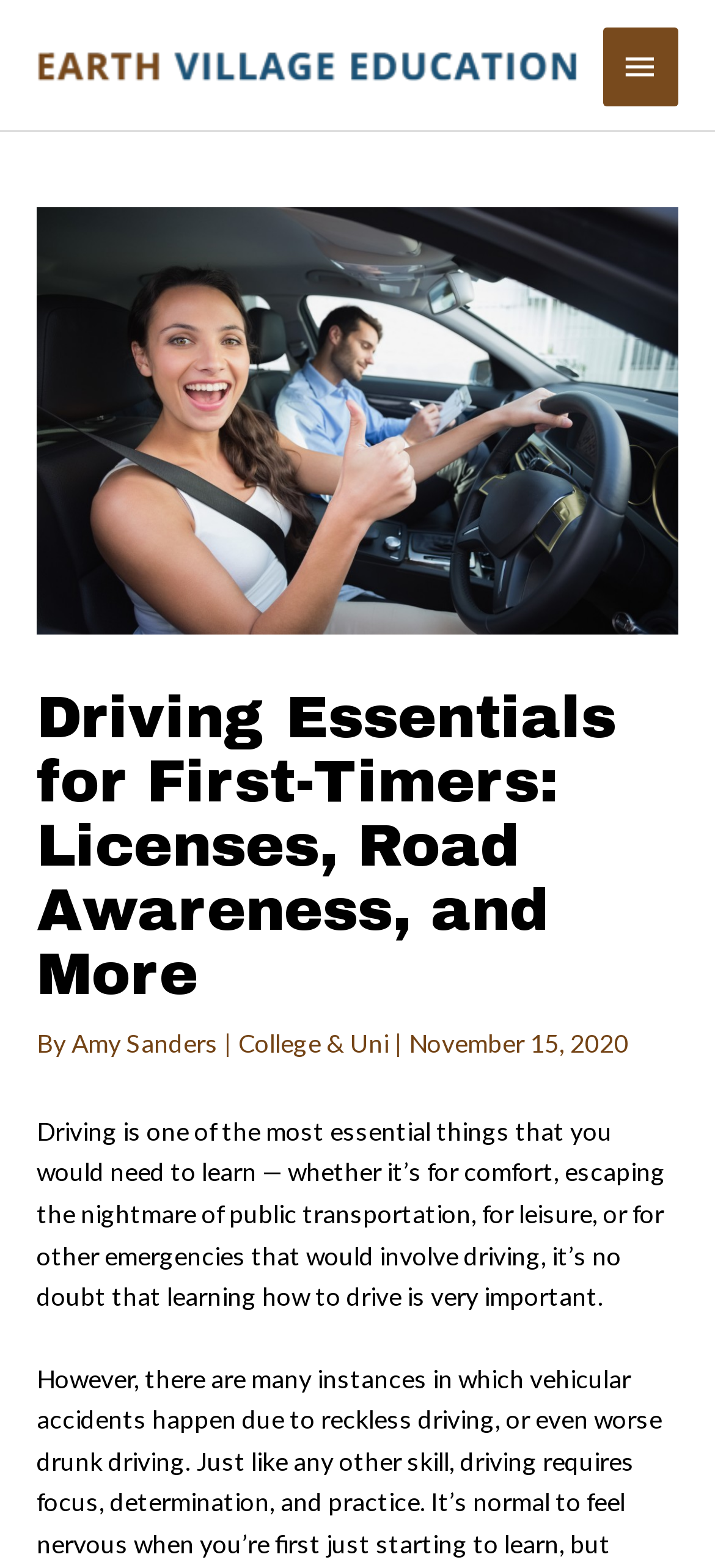What is the logo of the website? Observe the screenshot and provide a one-word or short phrase answer.

Earth Village Education